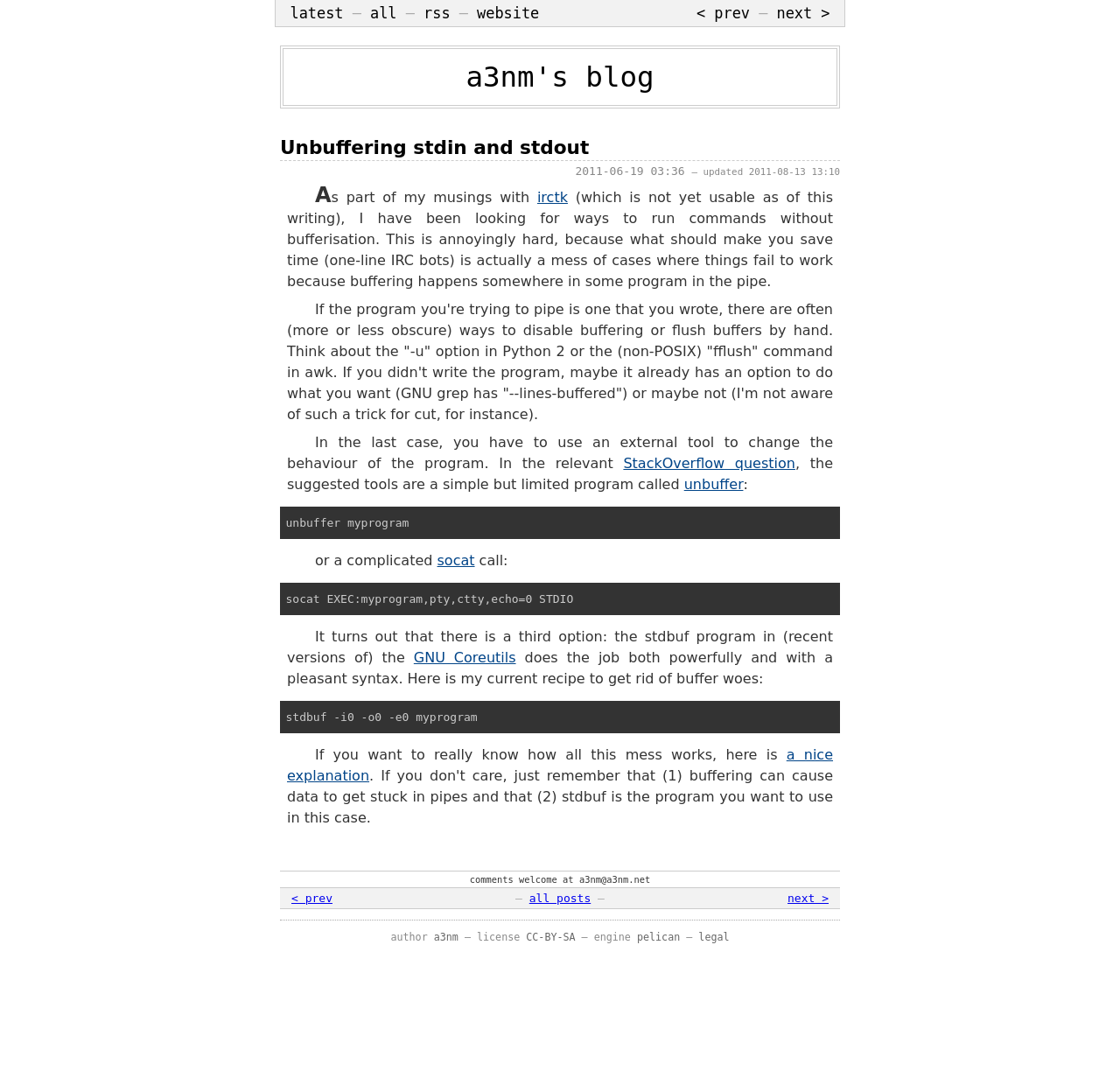Provide a short, one-word or phrase answer to the question below:
What is the title of the blog?

a3nm's blog